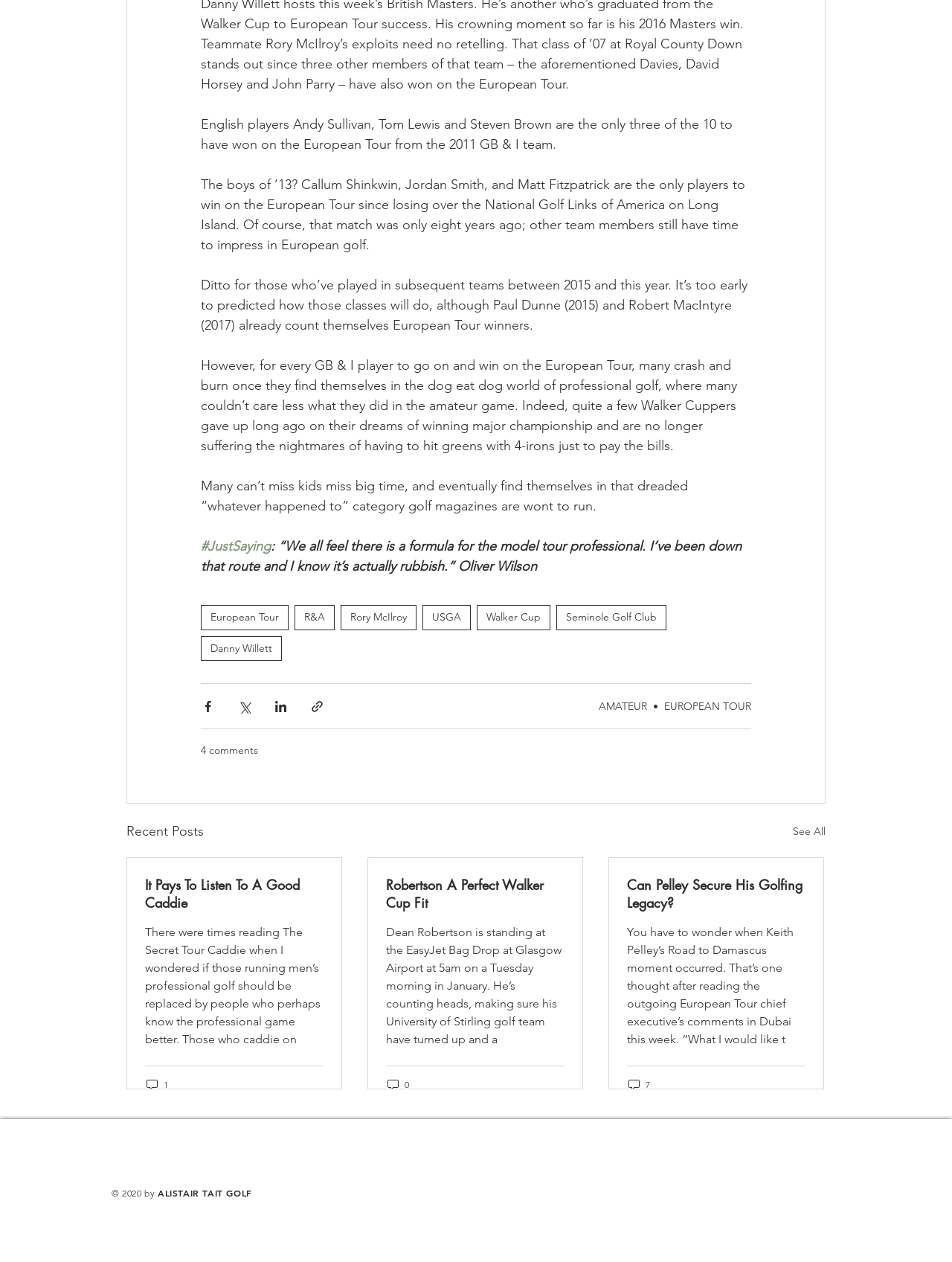Select the bounding box coordinates of the element I need to click to carry out the following instruction: "Read the article 'It Pays To Listen To A Good Caddie'".

[0.152, 0.694, 0.34, 0.722]